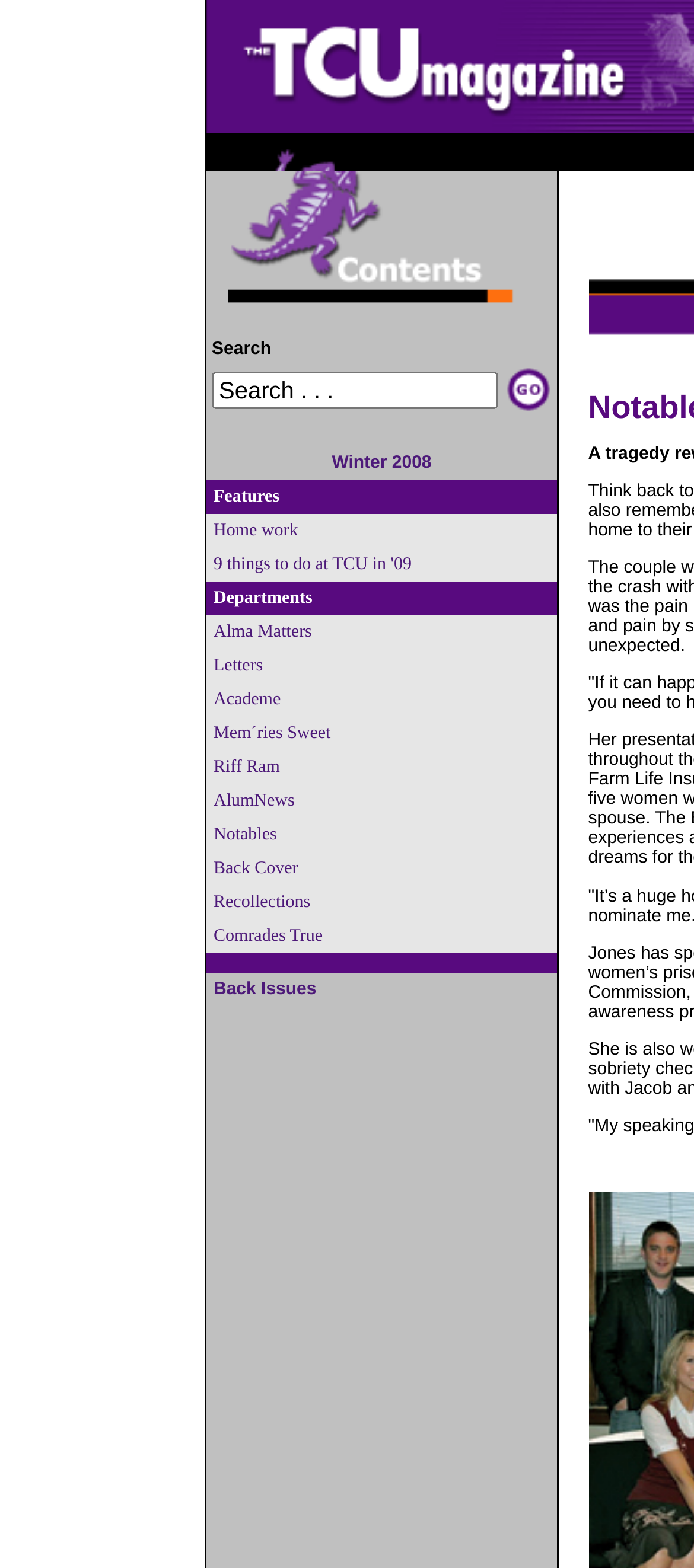Respond to the question below with a single word or phrase:
What type of content is featured in the magazine?

Articles, stories, etc.